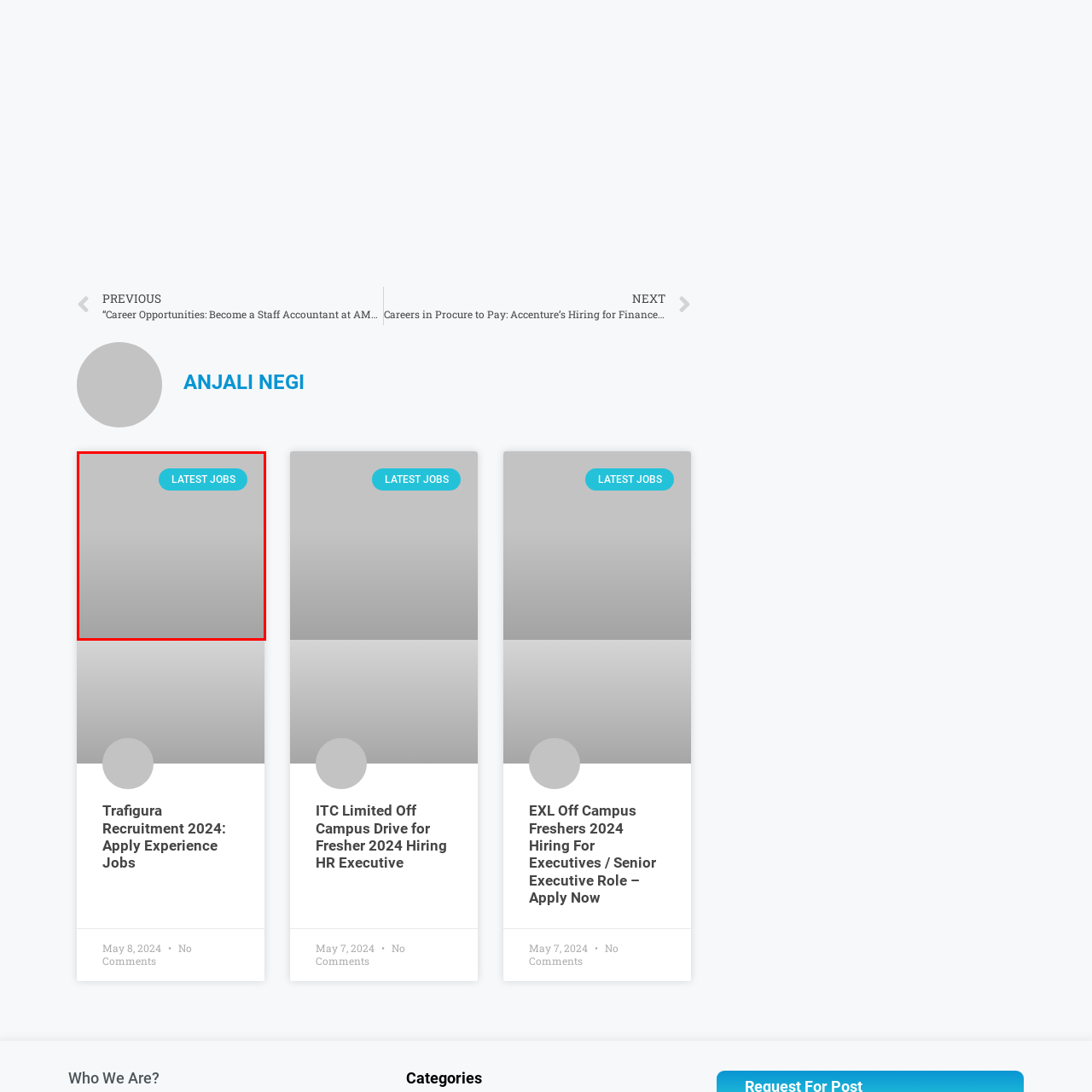Describe in detail what is depicted in the image enclosed by the red lines.

The image features a prominent button styled with a vibrant turquoise color, labeled "LATEST JOBS." This interactive element is designed to catch the viewer's attention, indicating a section dedicated to the most recent job opportunities available. Positioned against a soft gray background, the button is visually distinct and likely serves as a quick access point for users seeking the latest listings in the job market. Its placement suggests it may play a central role in navigating through various job options featured on the webpage.